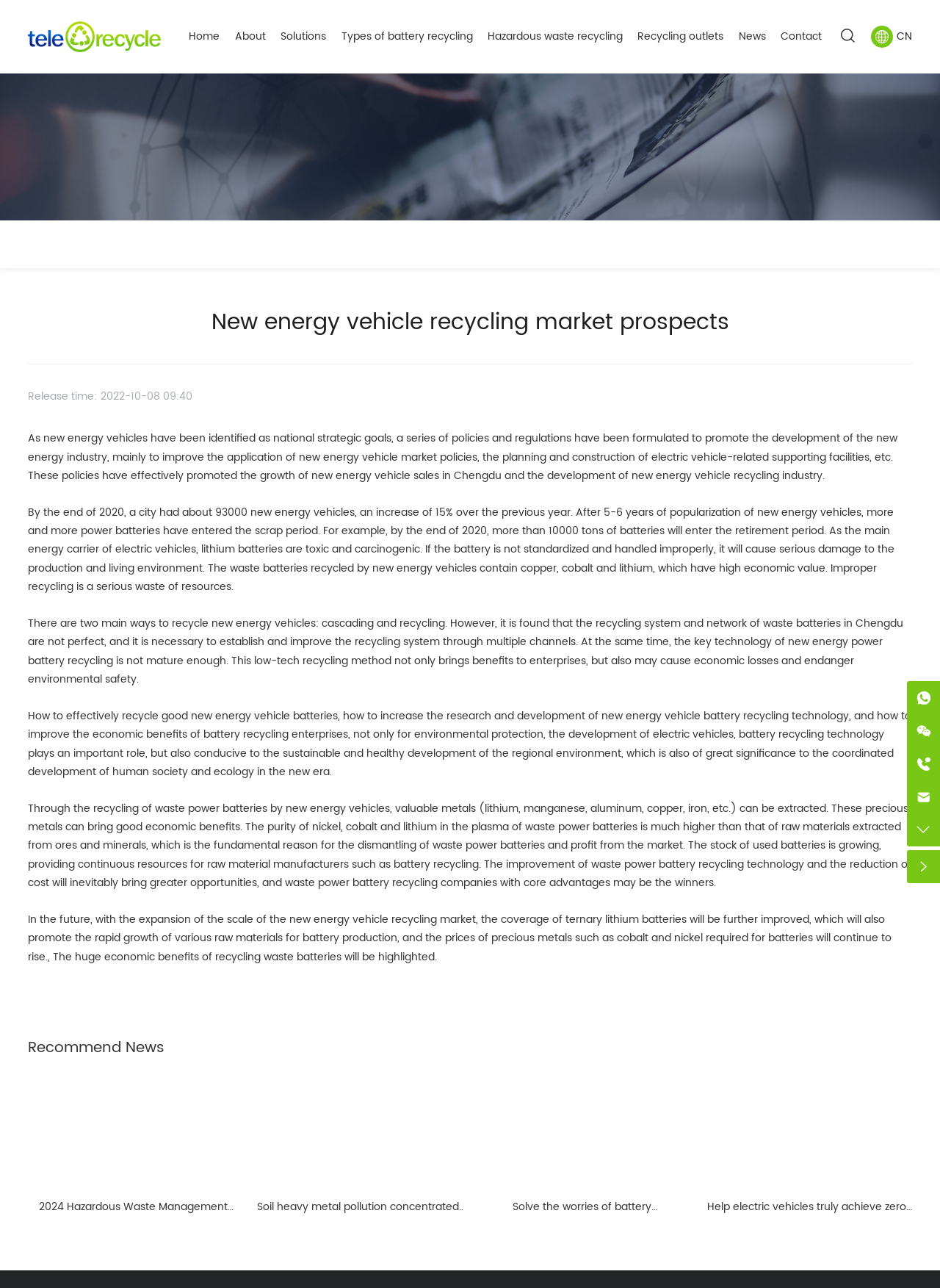Using the information in the image, could you please answer the following question in detail:
What is the current status of new energy vehicle recycling in Chengdu?

The webpage states that the recycling system and network of waste batteries in Chengdu are not perfect, and it is necessary to establish and improve the recycling system through multiple channels.